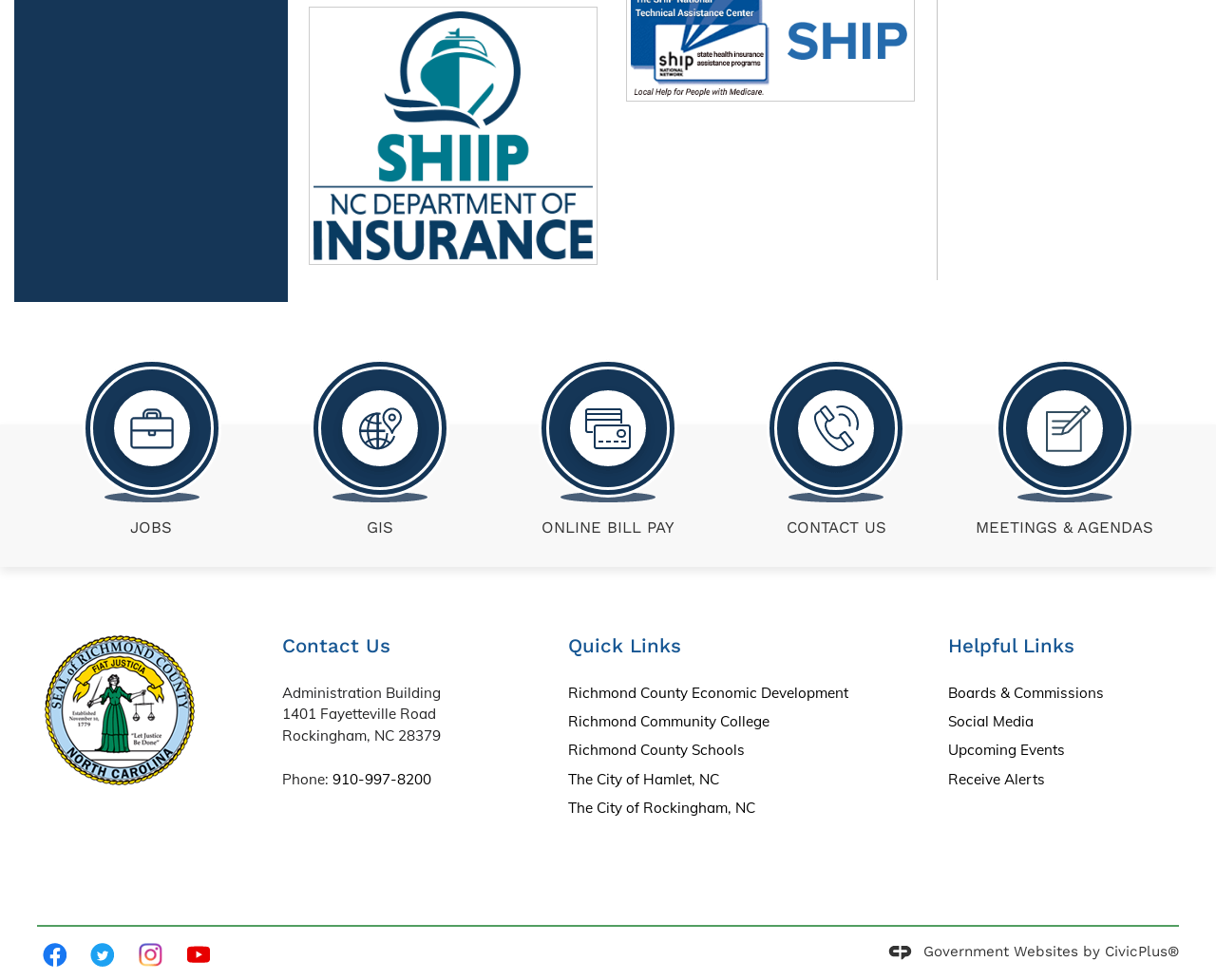Please identify the bounding box coordinates of the area that needs to be clicked to fulfill the following instruction: "Click on JOBS."

[0.031, 0.342, 0.218, 0.551]